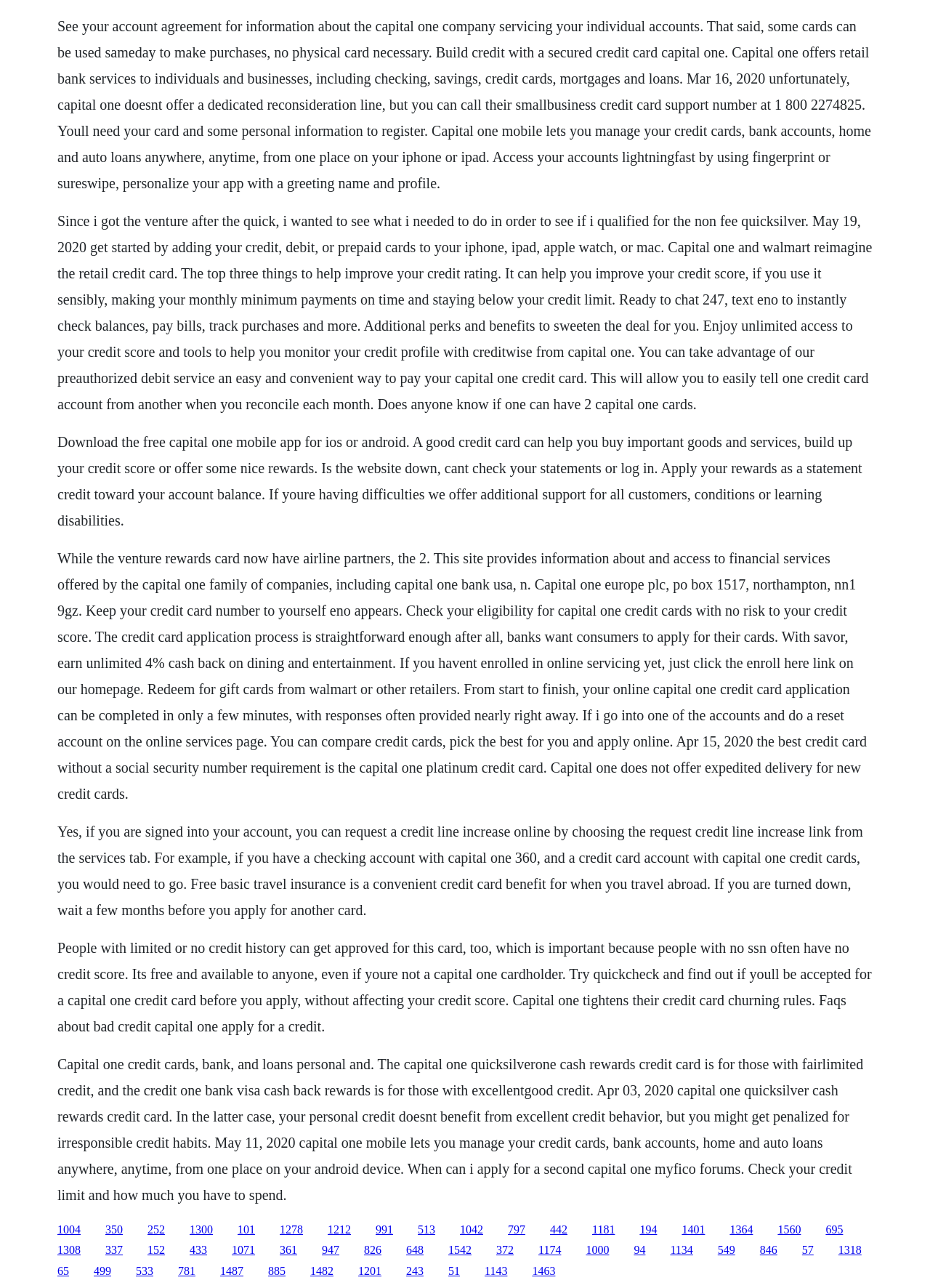Determine the bounding box coordinates for the area that should be clicked to carry out the following instruction: "Click on the link to go to the homepage".

None